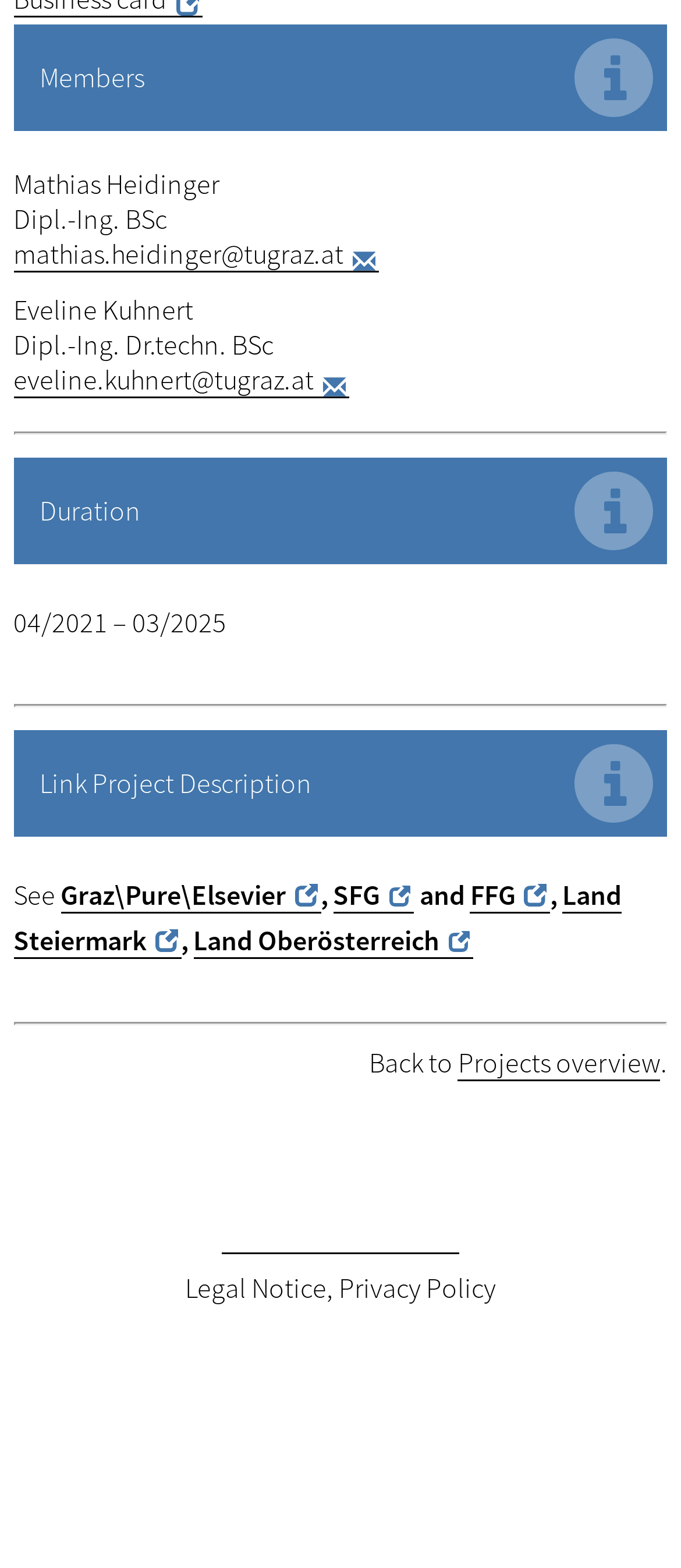Identify the bounding box coordinates of the clickable region necessary to fulfill the following instruction: "Learn about dolomite rock and its purchase price". The bounding box coordinates should be four float numbers between 0 and 1, i.e., [left, top, right, bottom].

None